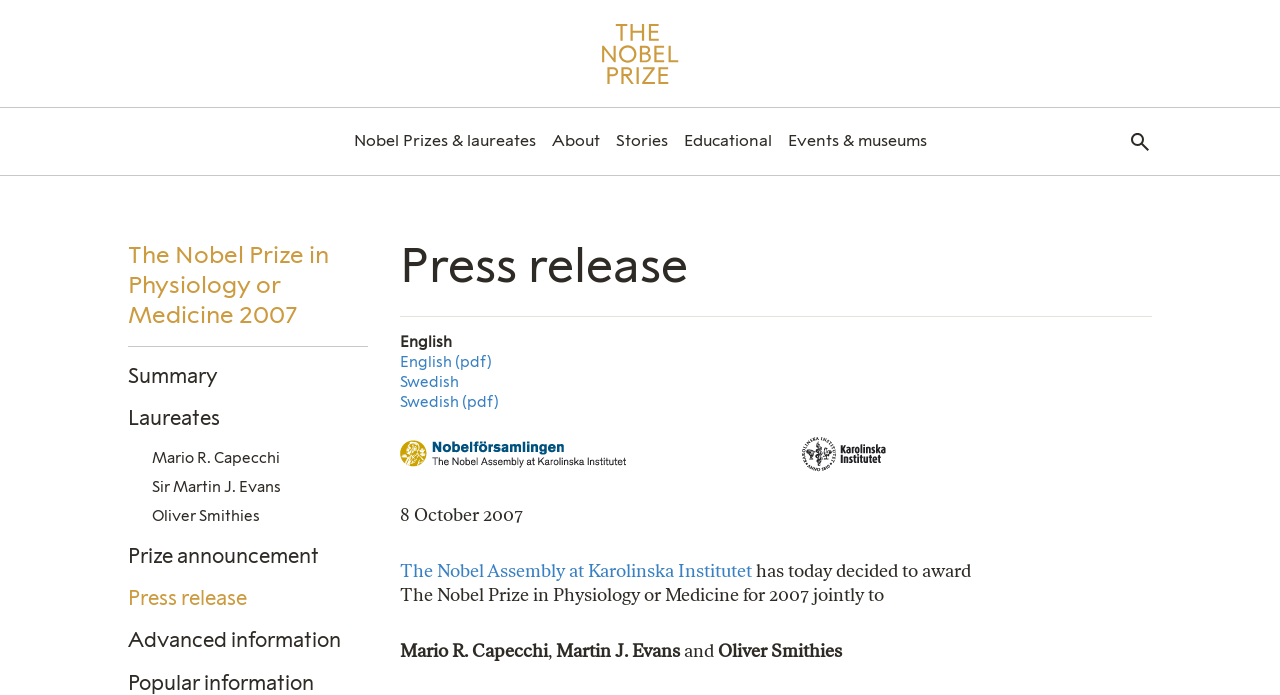Give a concise answer of one word or phrase to the question: 
What is the name of the institution mentioned on the webpage?

Karolinska Institutet